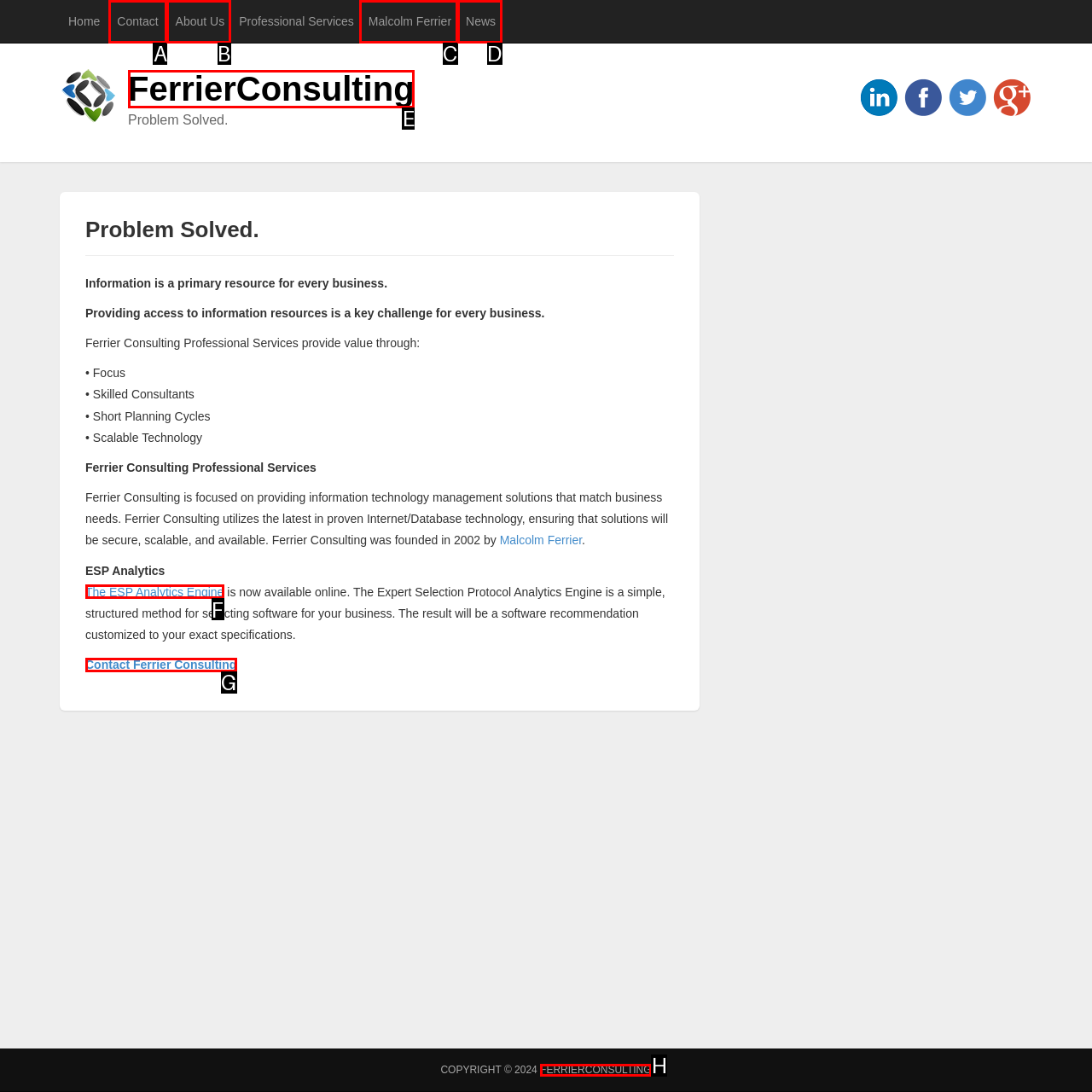Select the HTML element that best fits the description: News
Respond with the letter of the correct option from the choices given.

D